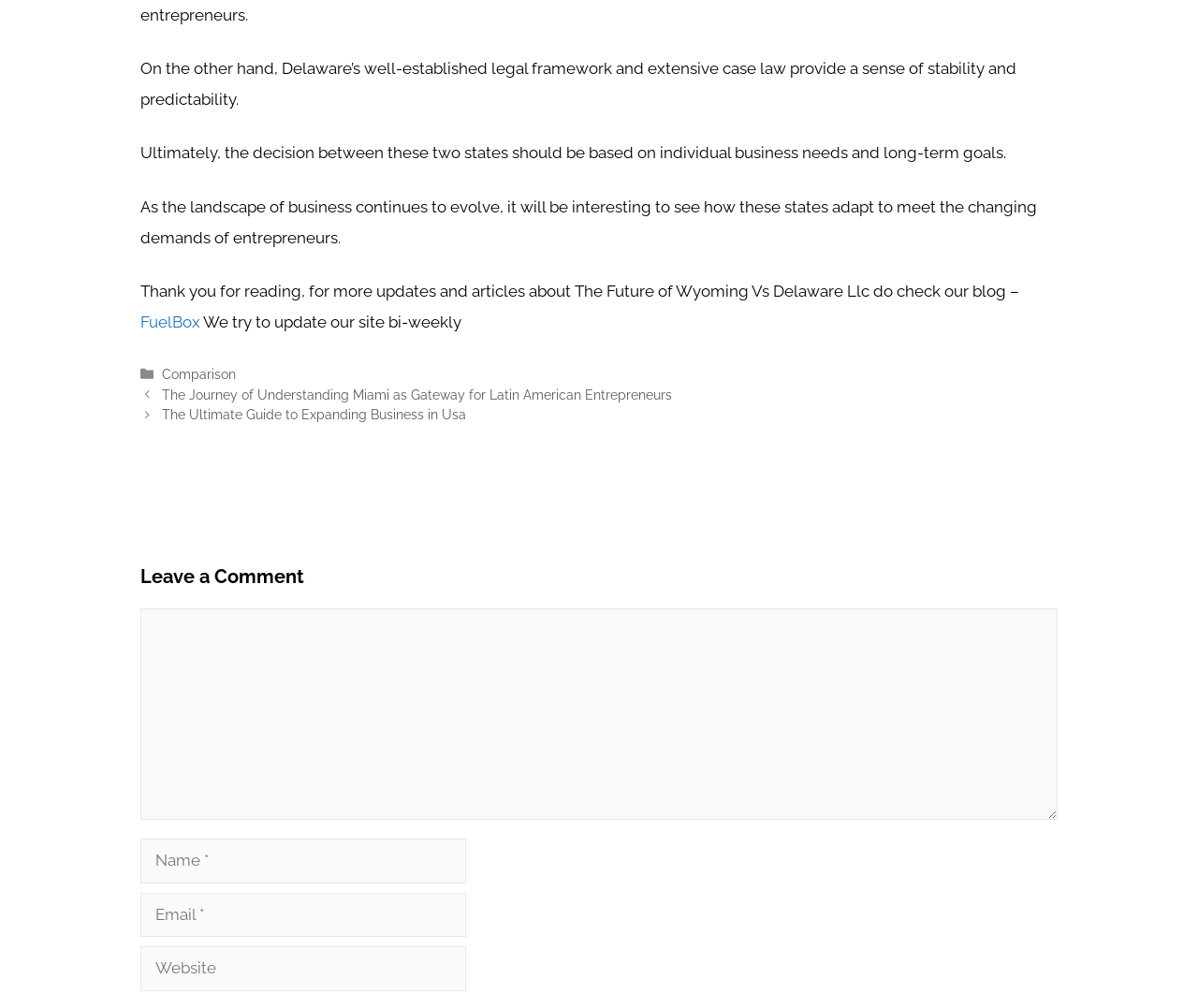How many links are in the footer?
Based on the visual details in the image, please answer the question thoroughly.

I counted the links in the footer section, which are 'Categories' and 'Posts', and found that there are 2 links.